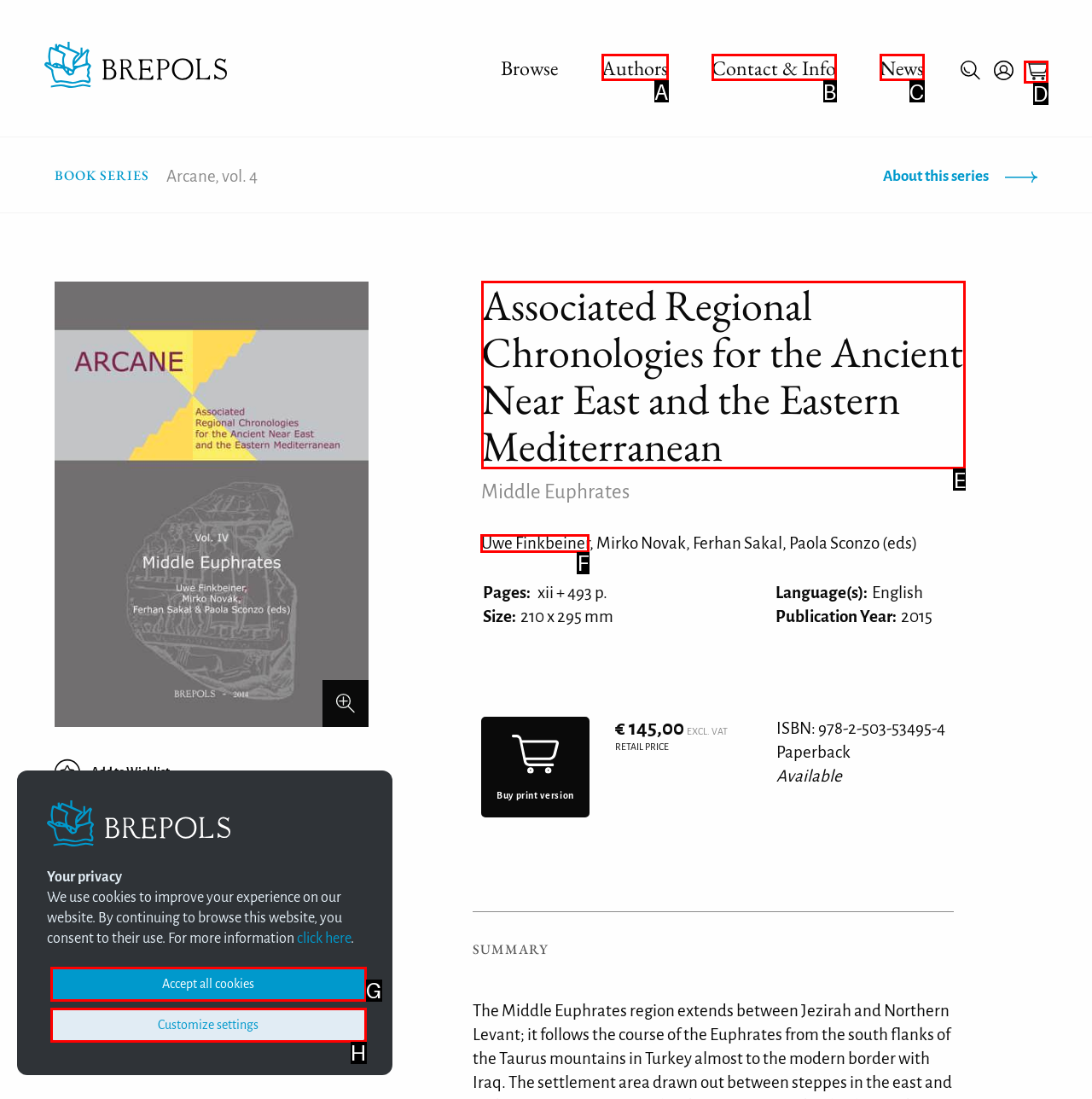Point out the HTML element I should click to achieve the following task: View book details Provide the letter of the selected option from the choices.

E